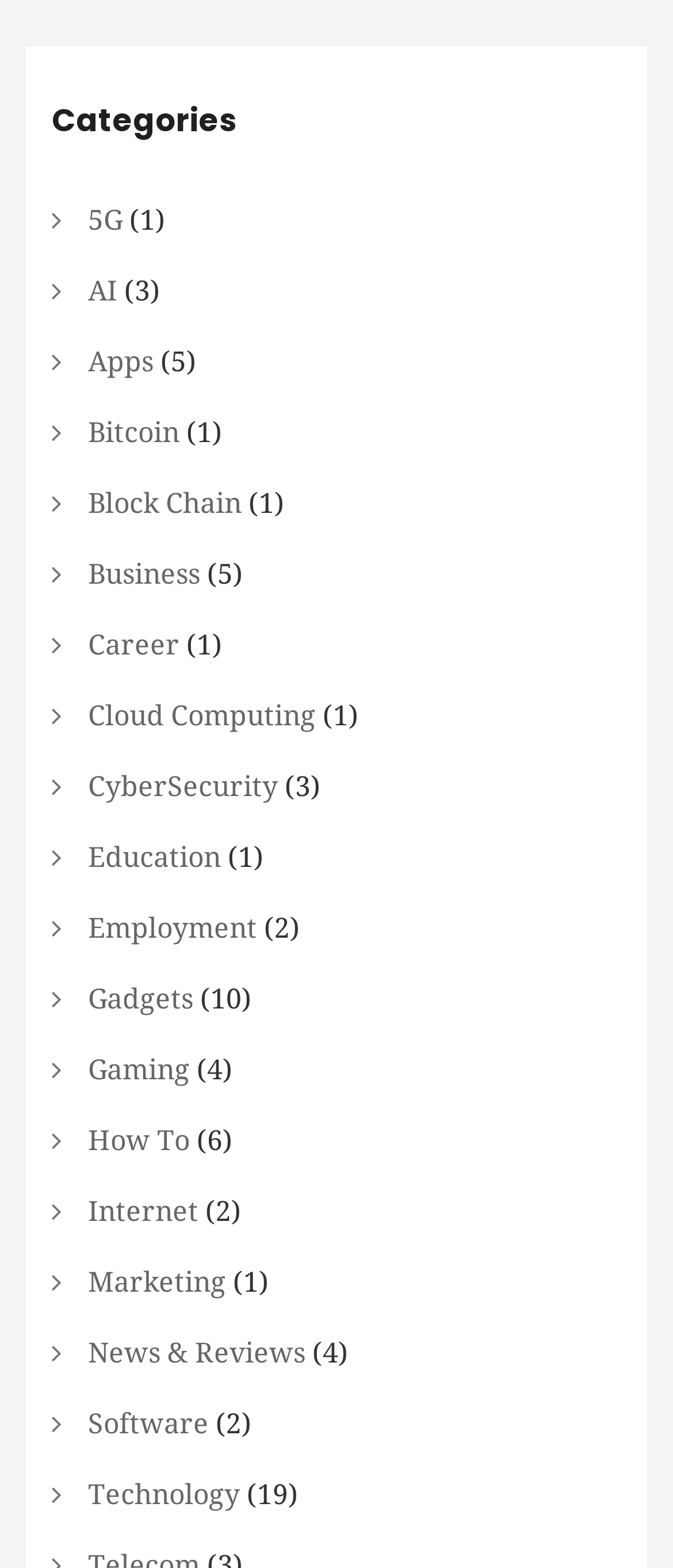What is the category with the most articles?
Can you give a detailed and elaborate answer to the question?

I determined the category with the most articles by looking at the StaticText elements that provide the number of articles for each category. The category 'Technology' has the highest number of articles, which is 19, according to the StaticText element with the text '(19)'.